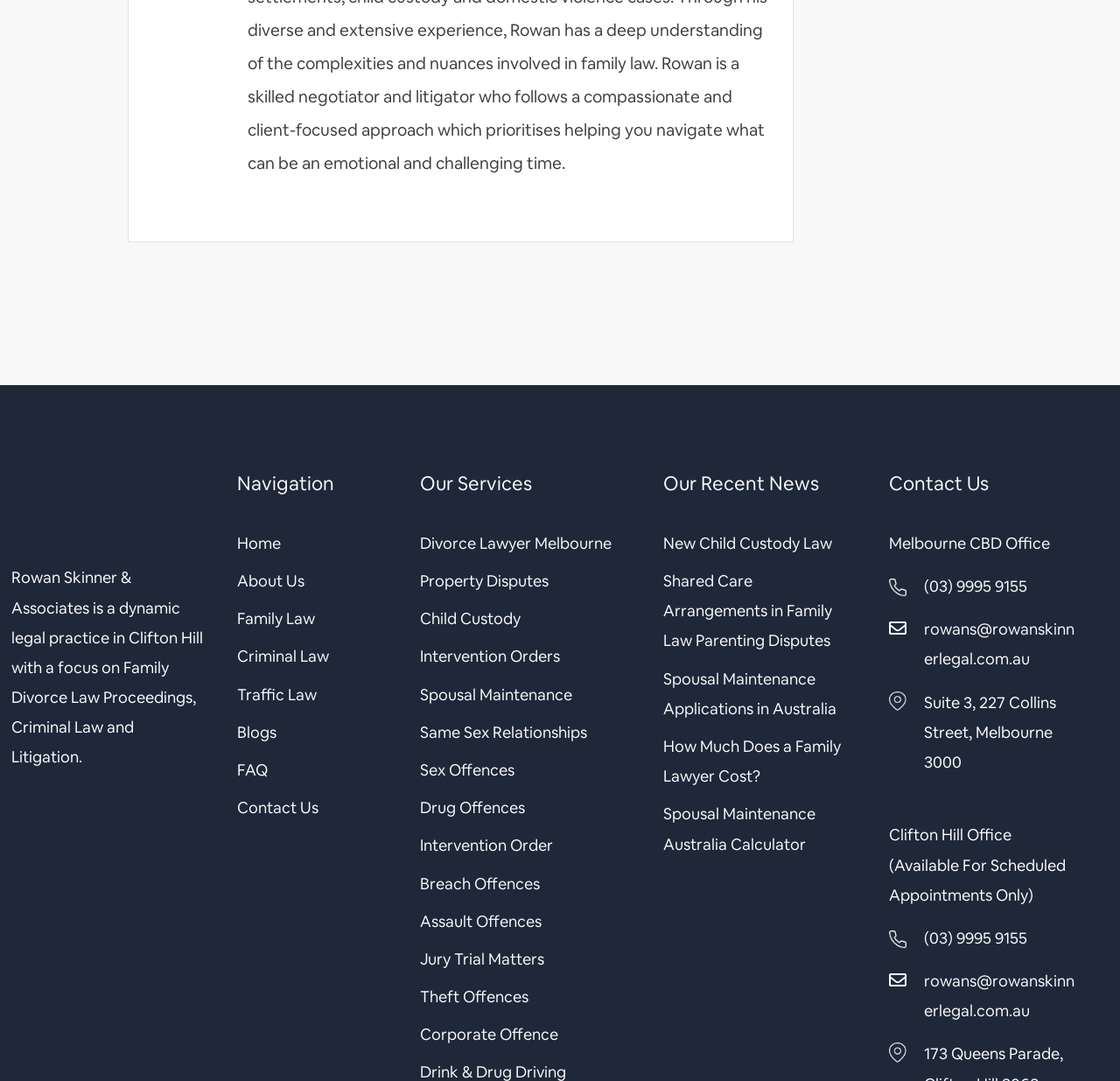Find the bounding box coordinates of the area that needs to be clicked in order to achieve the following instruction: "Enter a comment in the 'Comment' textbox". The coordinates should be specified as four float numbers between 0 and 1, i.e., [left, top, right, bottom].

None